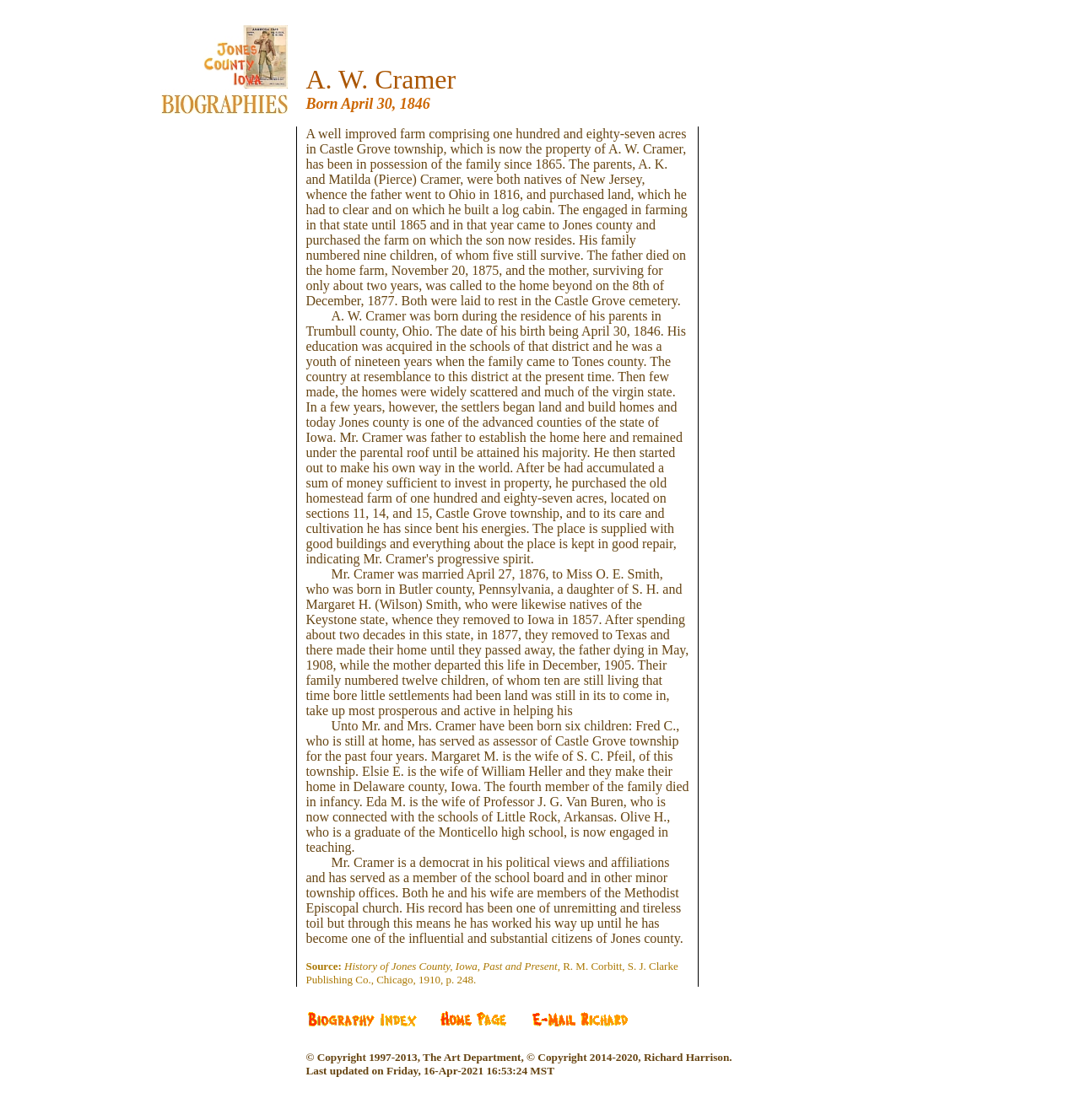Answer the question in one word or a short phrase:
What is the name of the person described in the biography?

A. W. Cramer